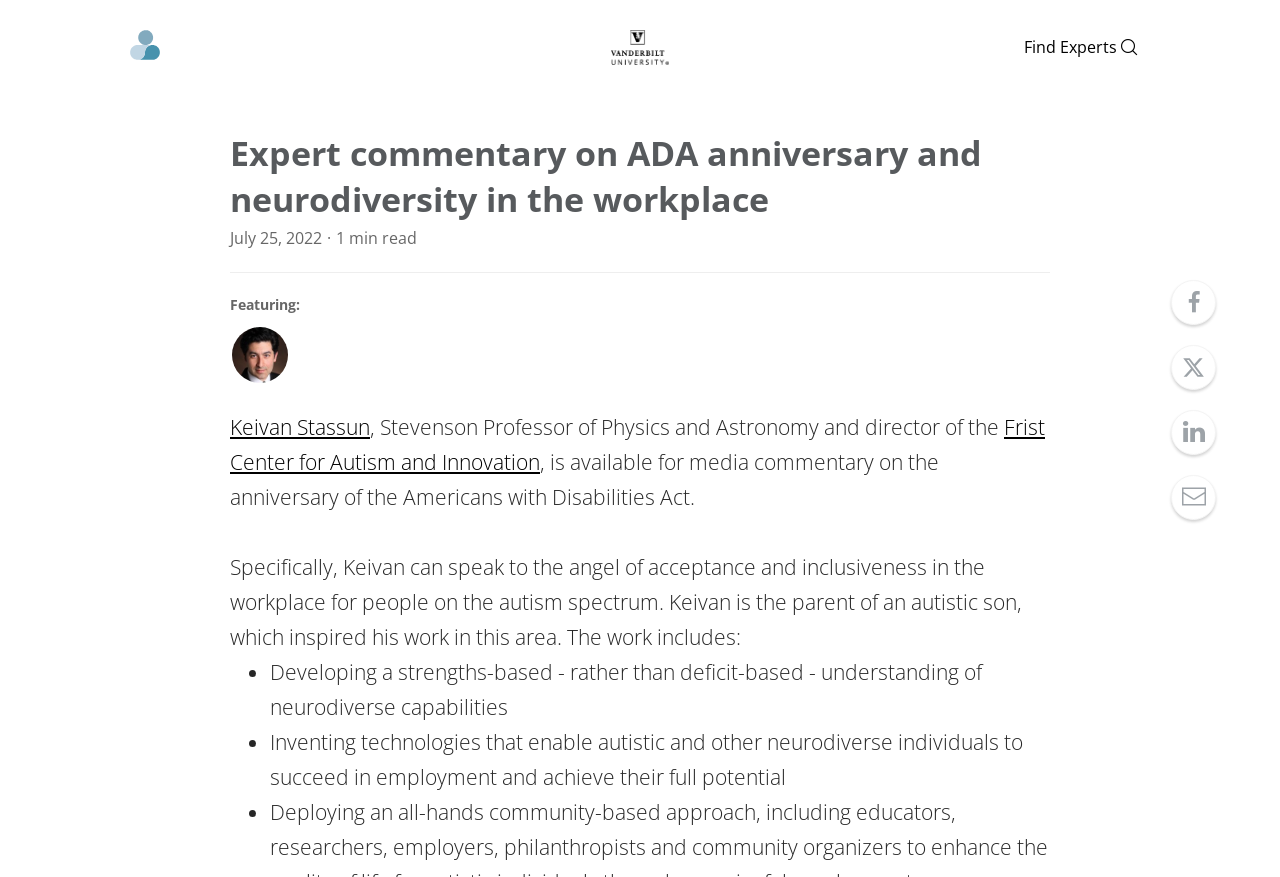Given the element description alt="Keivan Stassun", specify the bounding box coordinates of the corresponding UI element in the format (top-left x, top-left y, bottom-right x, bottom-right y). All values must be between 0 and 1.

[0.18, 0.392, 0.227, 0.413]